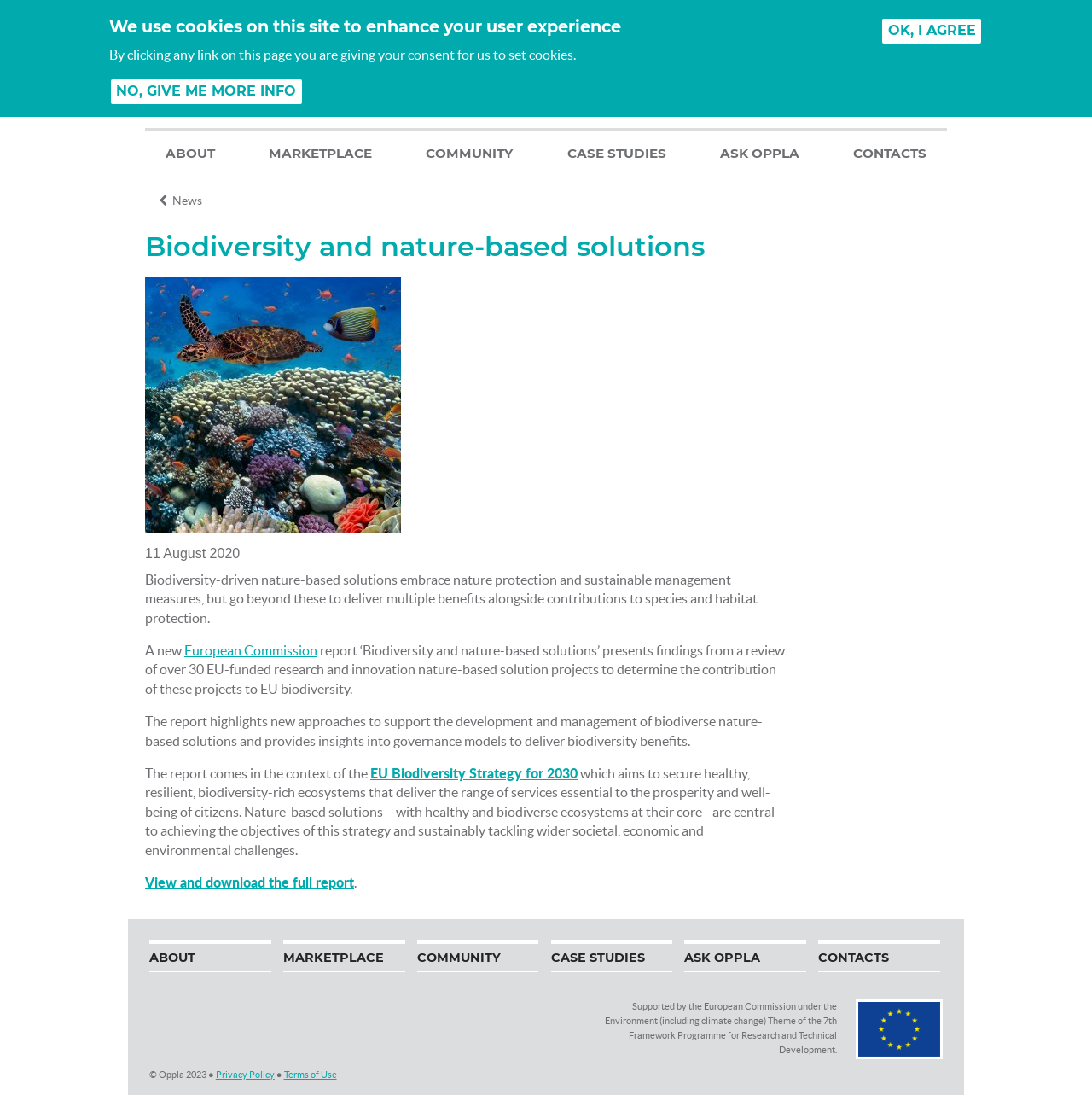What is the source of funding for the research and innovation projects mentioned on the webpage?
Provide a detailed and well-explained answer to the question.

According to the webpage, the research and innovation projects mentioned are funded by the European Commission under the Environment (including climate change) Theme of the 7th Framework Programme for Research and Technical Development.